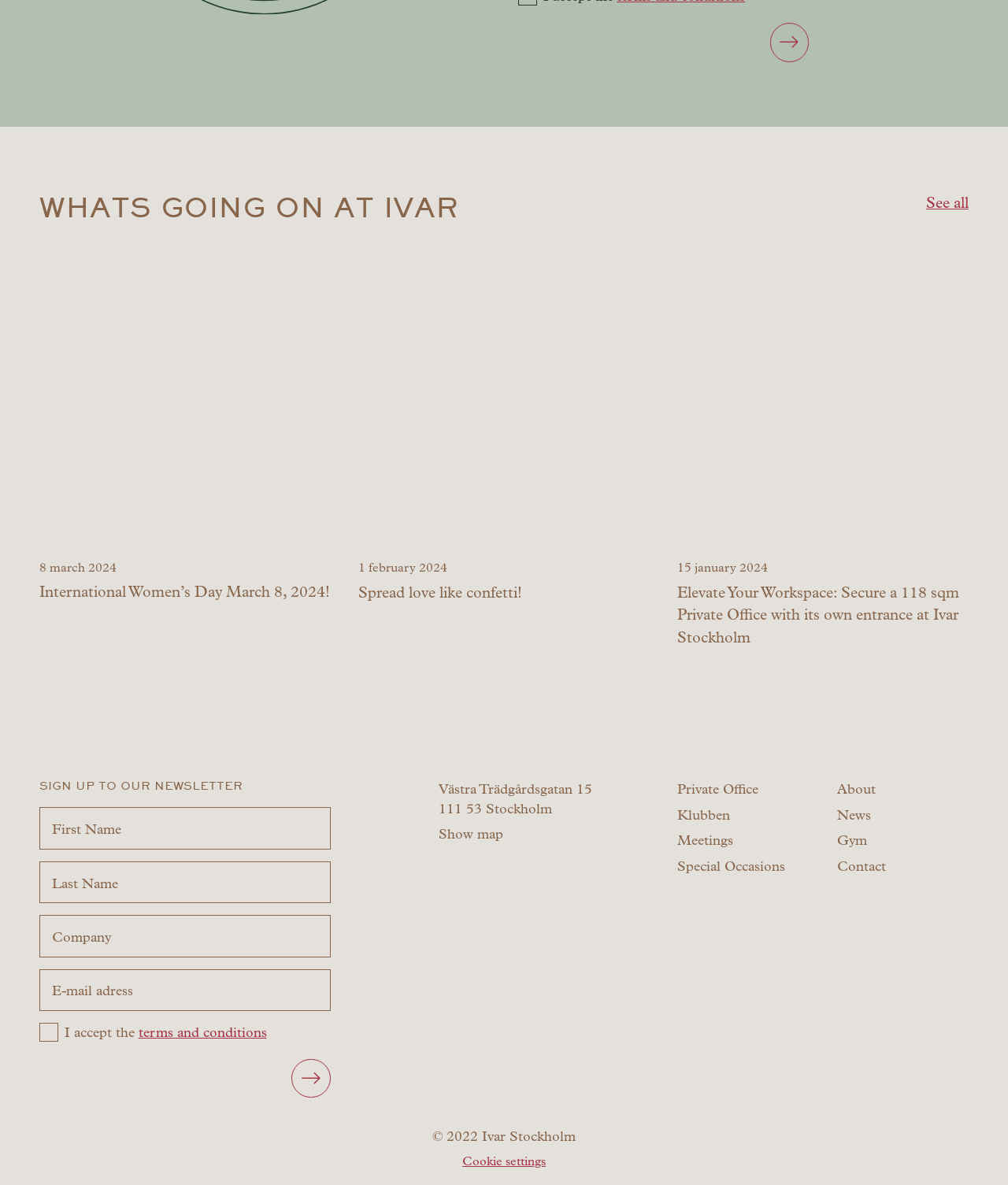What is the address of Ivar Stockholm?
Offer a detailed and full explanation in response to the question.

I looked at the StaticText elements at the bottom of the page, which display the address of Ivar Stockholm. The address is 'Västra Trädgårdsgatan 15, 111 53 Stockholm'.